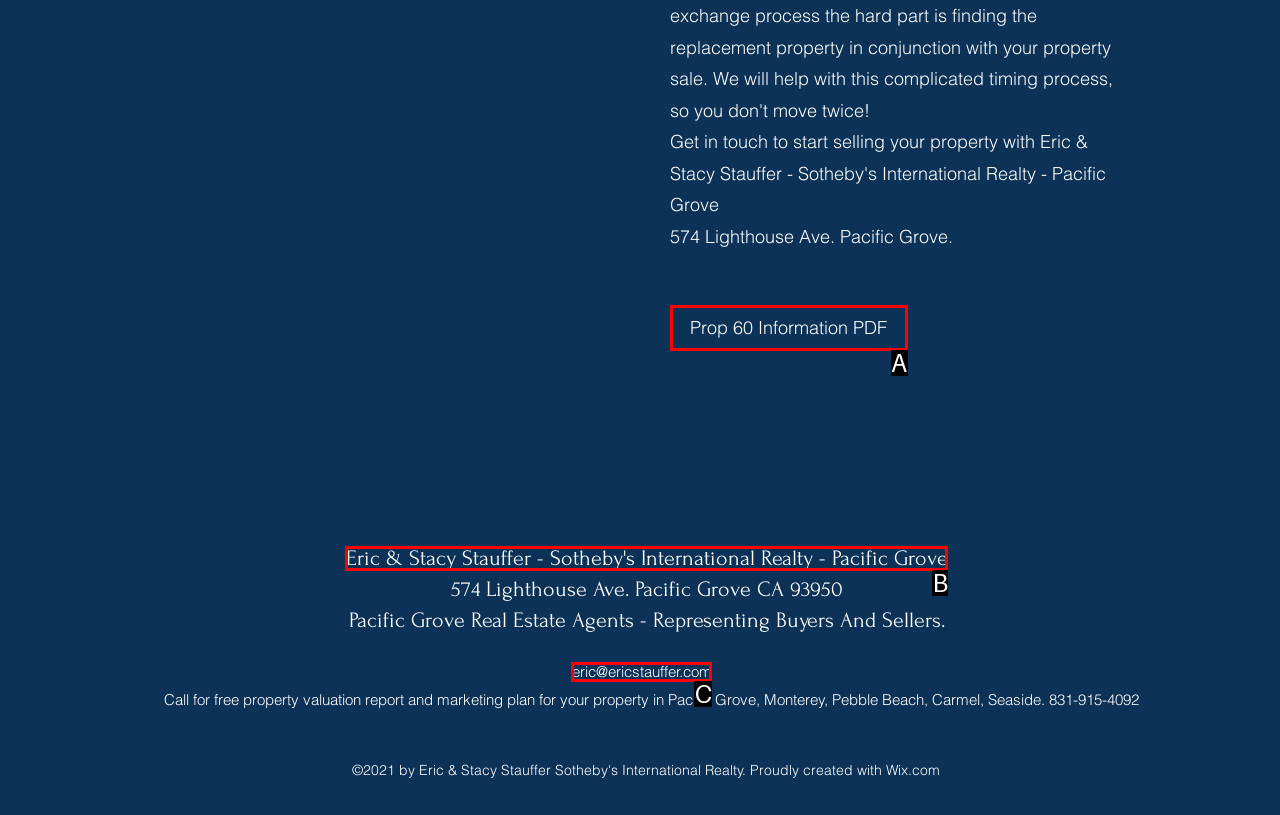Determine the UI element that matches the description: Prop 60 Information PDF
Answer with the letter from the given choices.

A